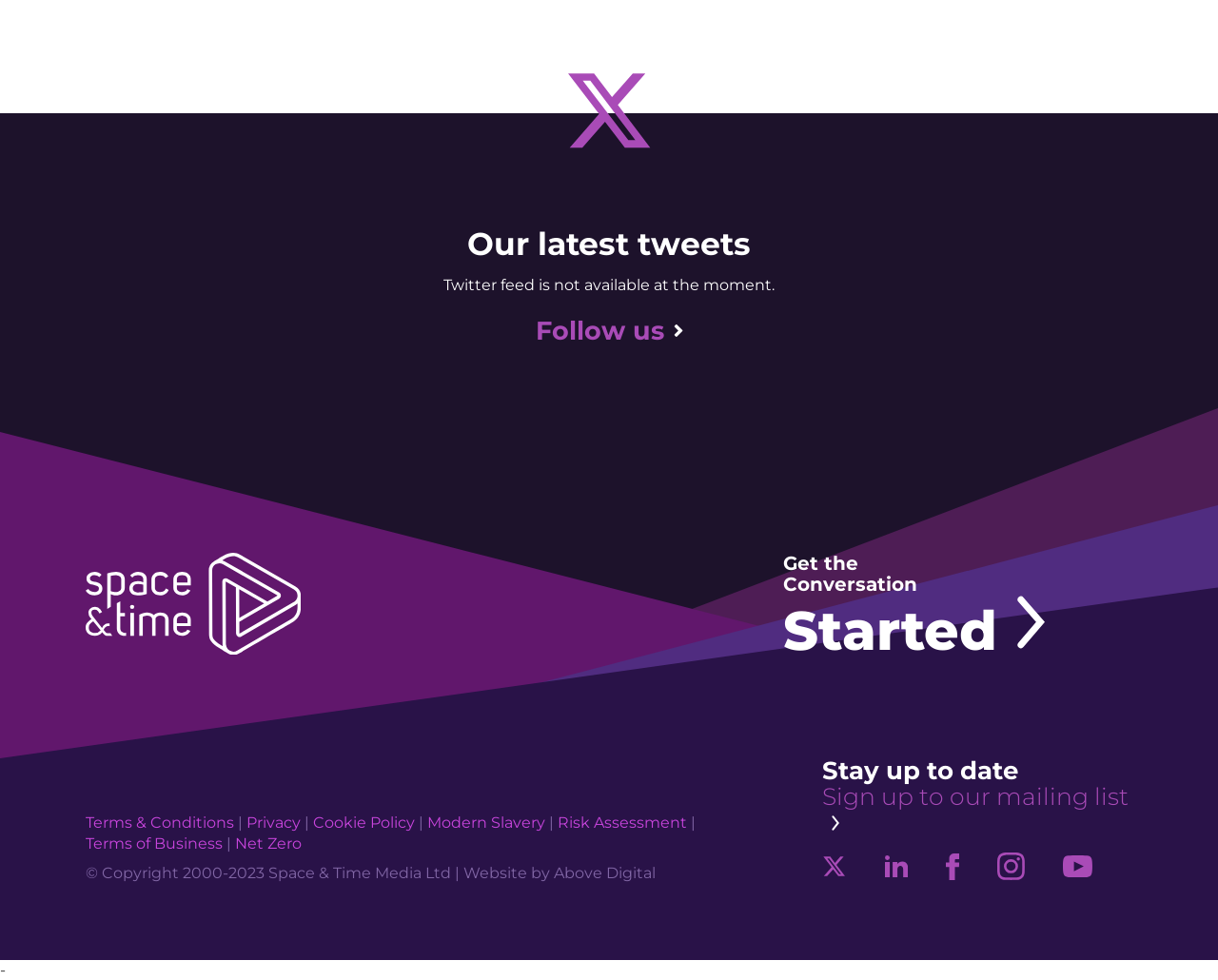Can you specify the bounding box coordinates of the area that needs to be clicked to fulfill the following instruction: "View the article about Milrem Robotics"?

None